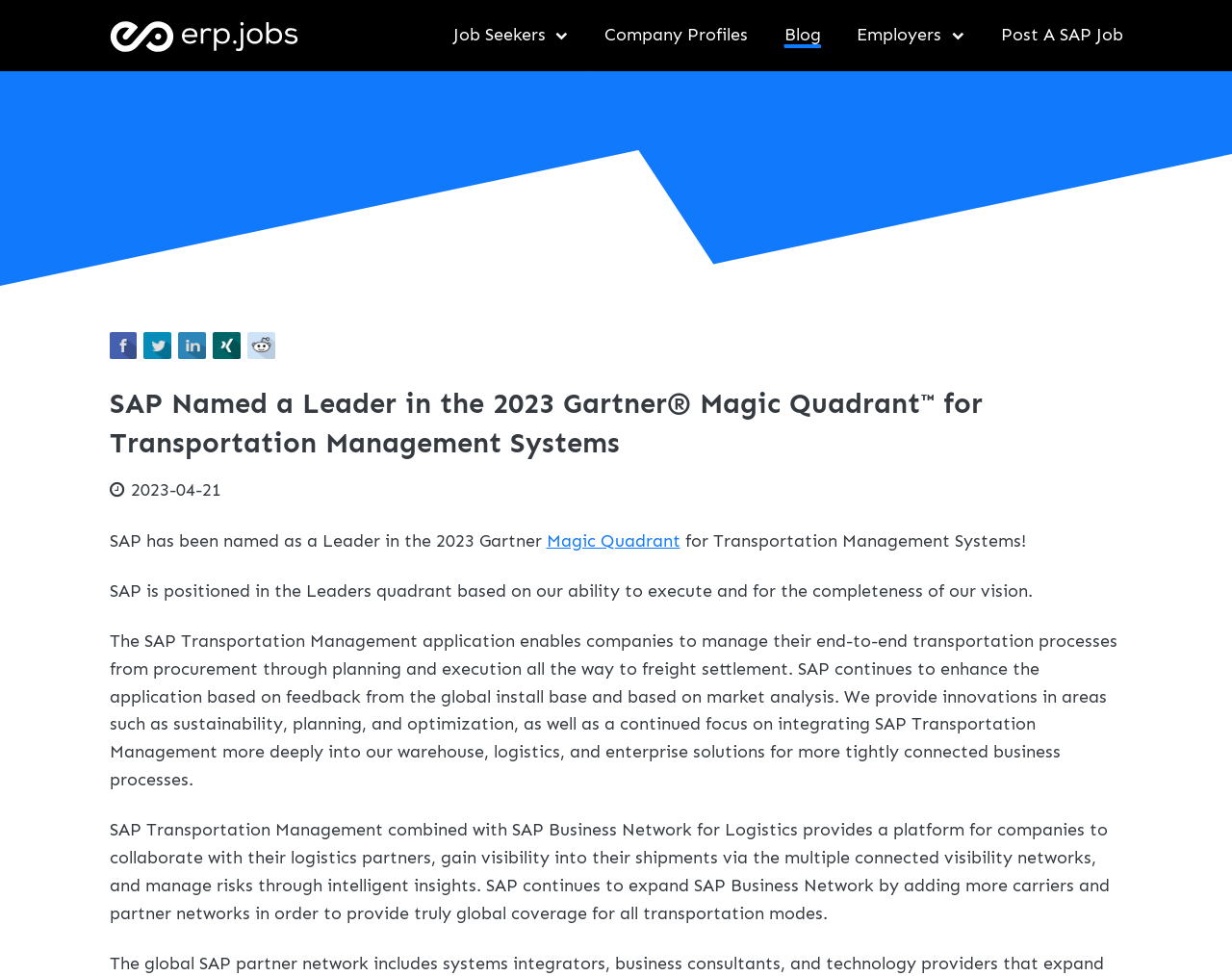Respond to the question below with a single word or phrase:
What is the quadrant where SAP is positioned?

Leaders